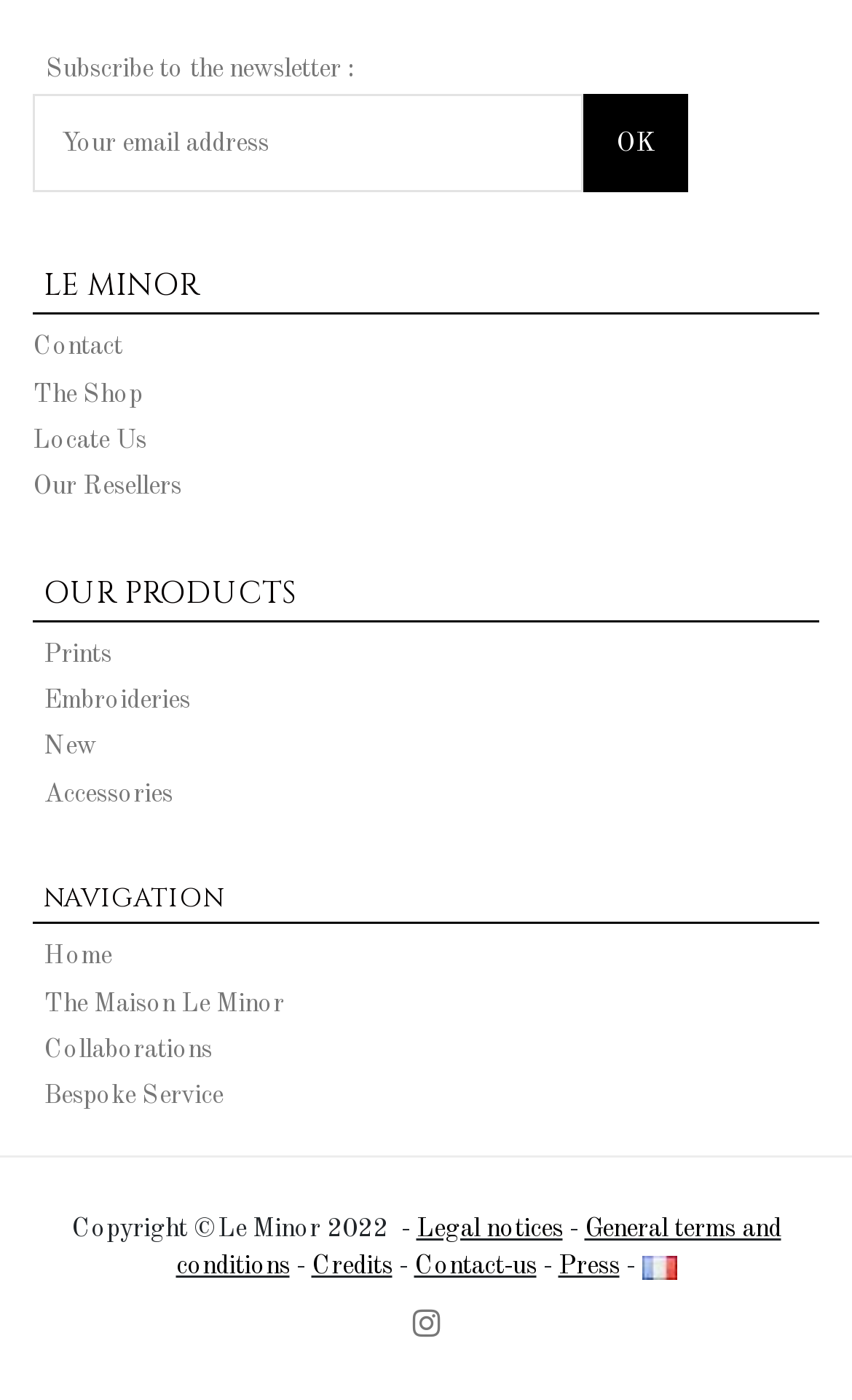Identify the bounding box coordinates of the region that should be clicked to execute the following instruction: "Subscribe to the newsletter".

[0.038, 0.068, 0.685, 0.138]